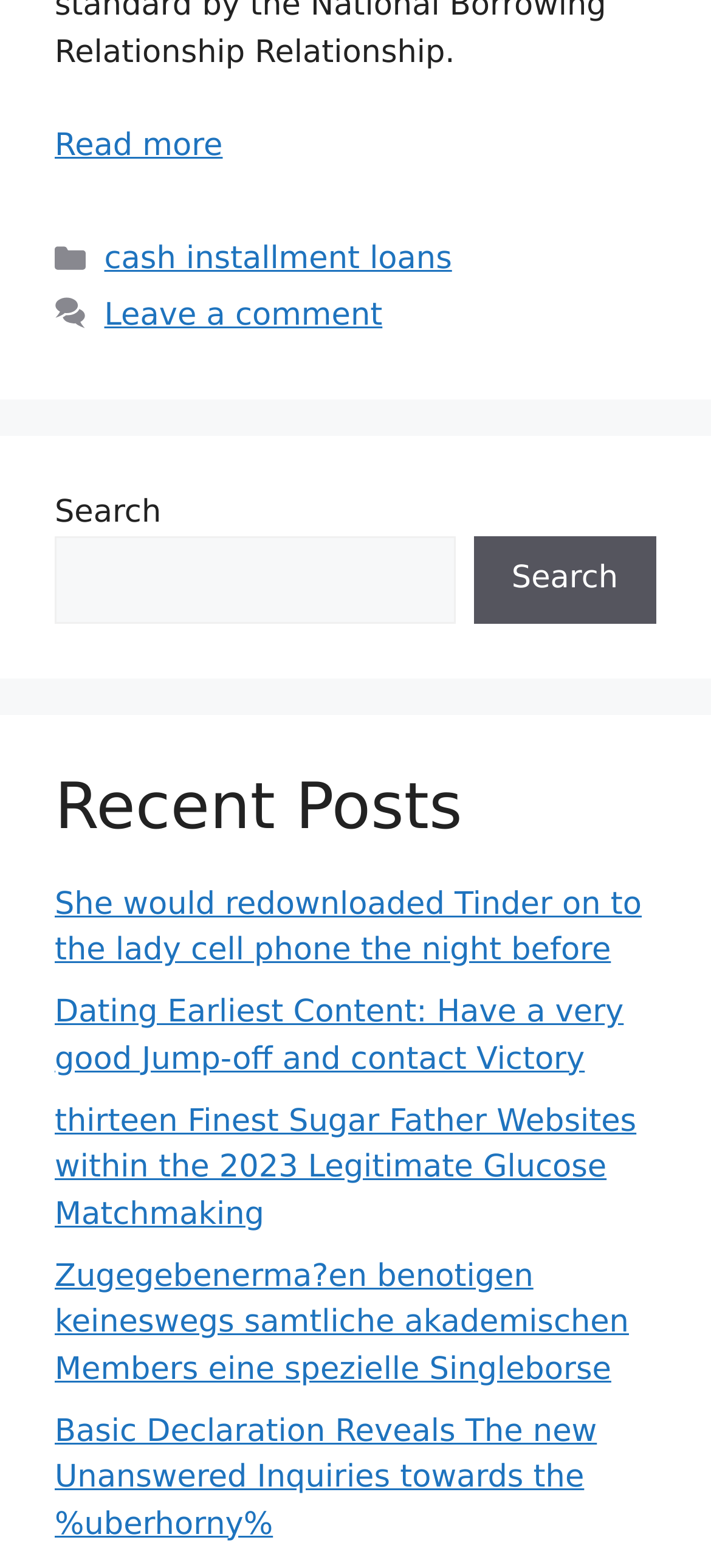Identify the bounding box coordinates of the specific part of the webpage to click to complete this instruction: "Read more about rating a salary advance".

[0.077, 0.081, 0.313, 0.105]